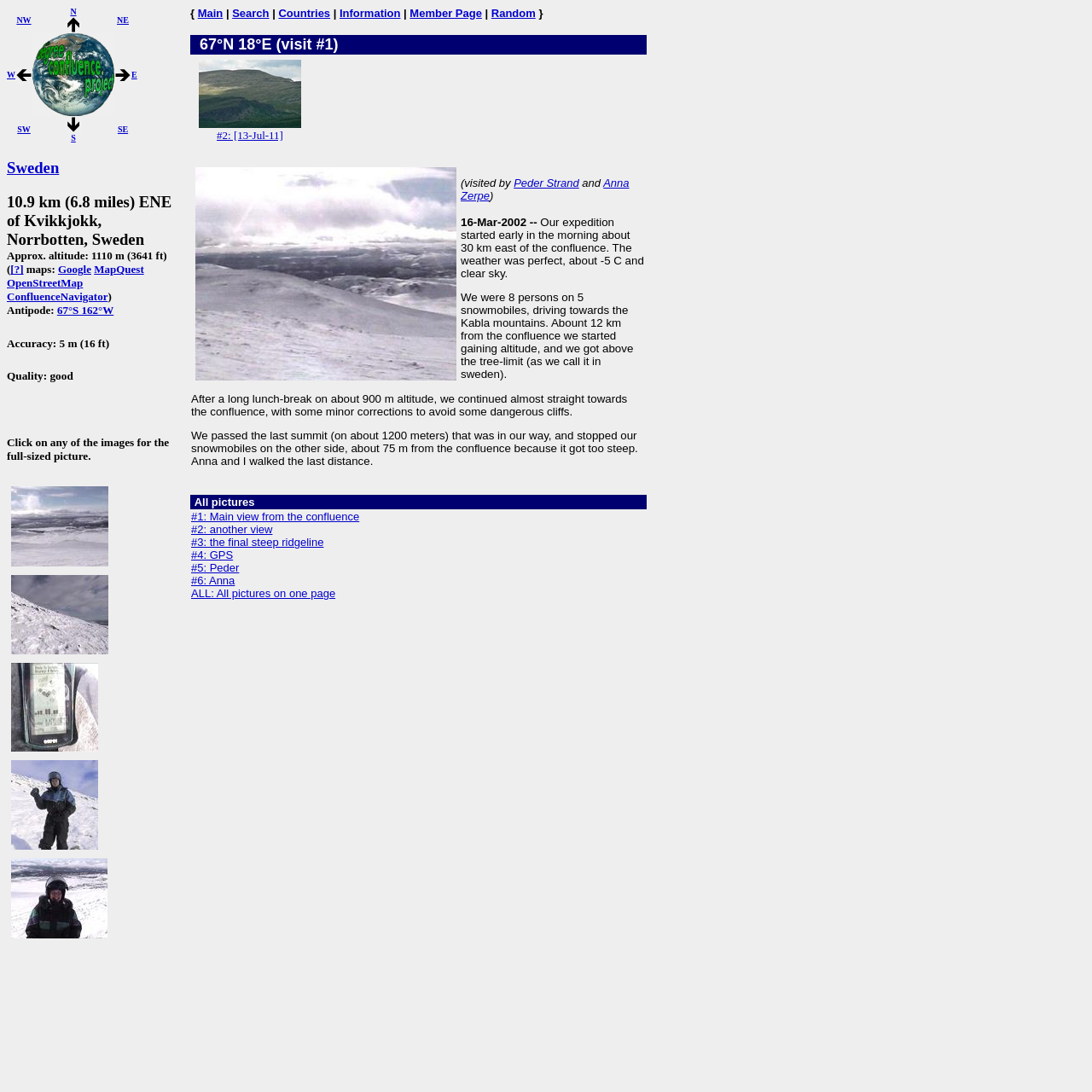Locate the bounding box coordinates of the area you need to click to fulfill this instruction: 'Click on the link to view Sweden'. The coordinates must be in the form of four float numbers ranging from 0 to 1: [left, top, right, bottom].

[0.006, 0.145, 0.054, 0.161]